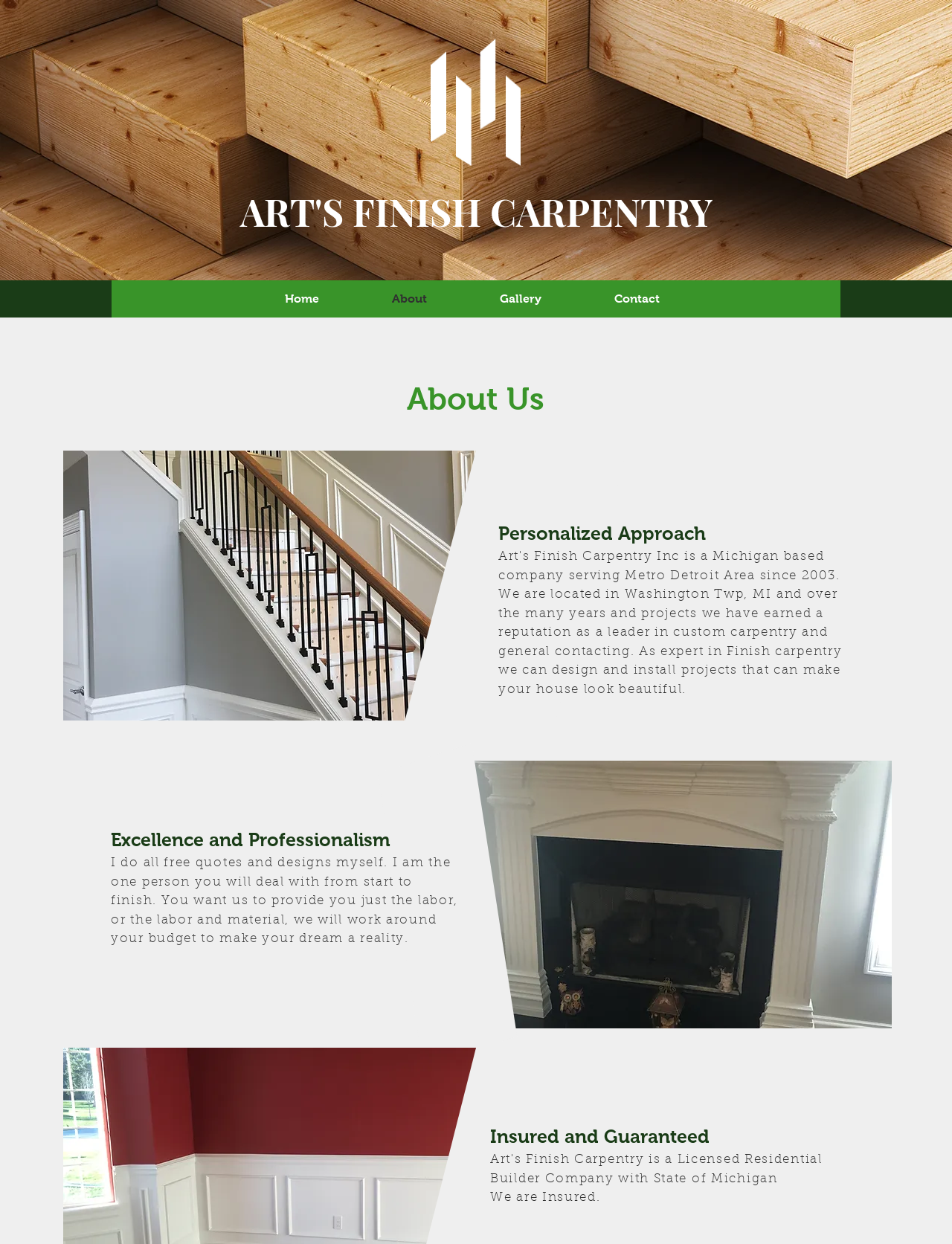What services does the company provide?
Based on the screenshot, answer the question with a single word or phrase.

Custom carpentry and general contacting